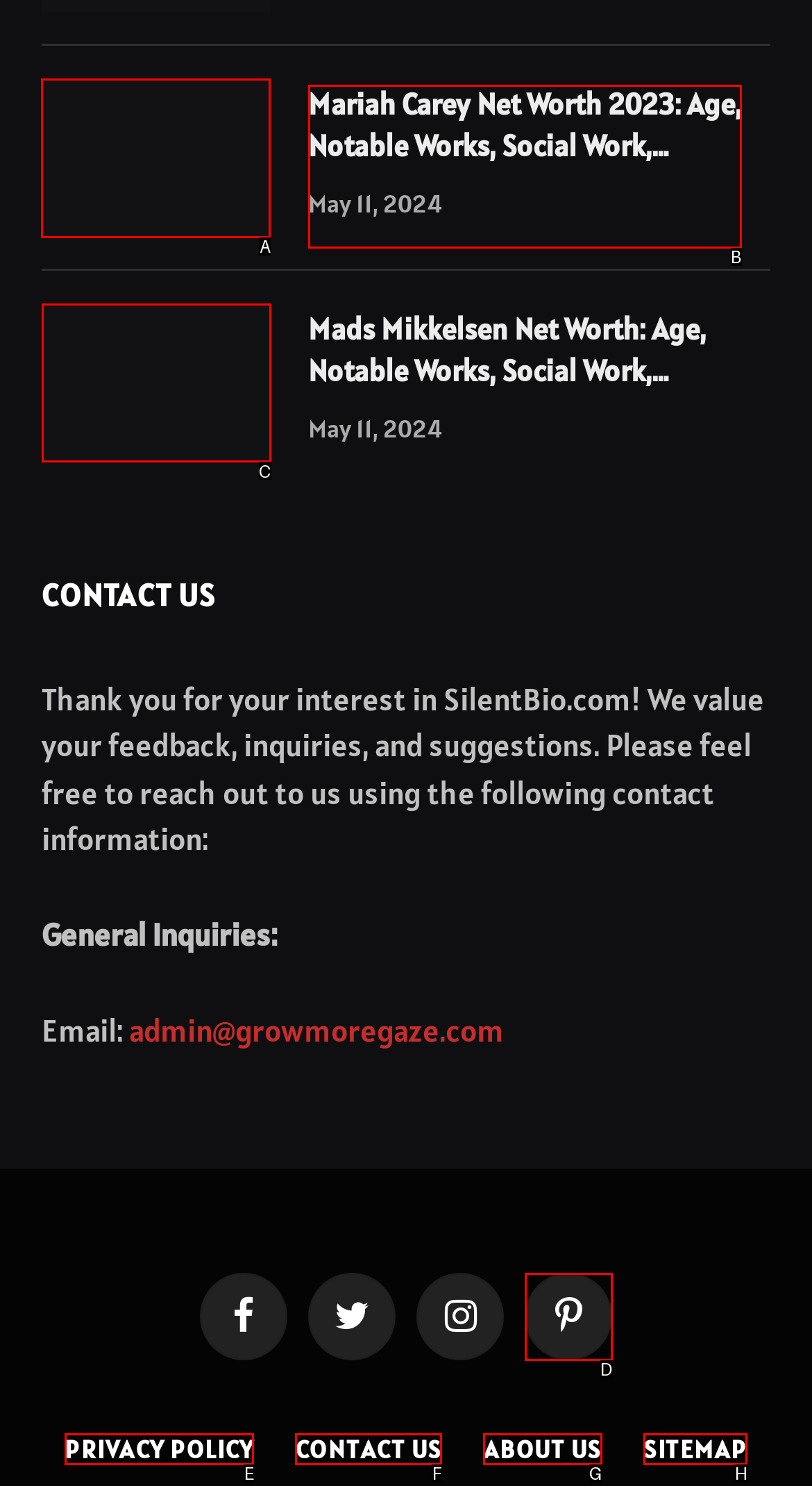Tell me which one HTML element I should click to complete the following task: View Mariah Carey's net worth information Answer with the option's letter from the given choices directly.

A